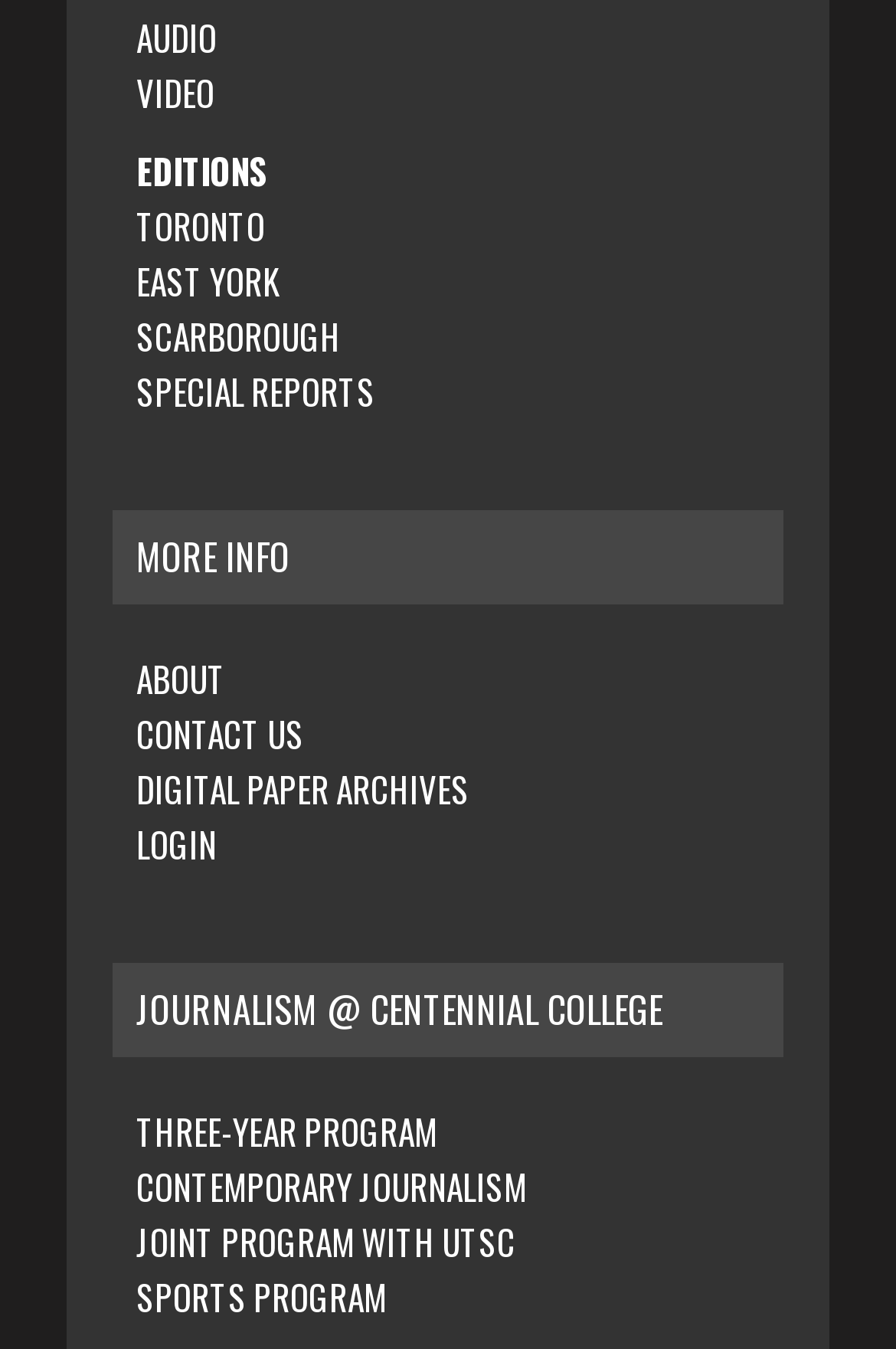Please determine the bounding box coordinates of the element to click in order to execute the following instruction: "Read about JOURNALISM @ CENTENNIAL COLLEGE". The coordinates should be four float numbers between 0 and 1, specified as [left, top, right, bottom].

[0.152, 0.727, 0.739, 0.768]